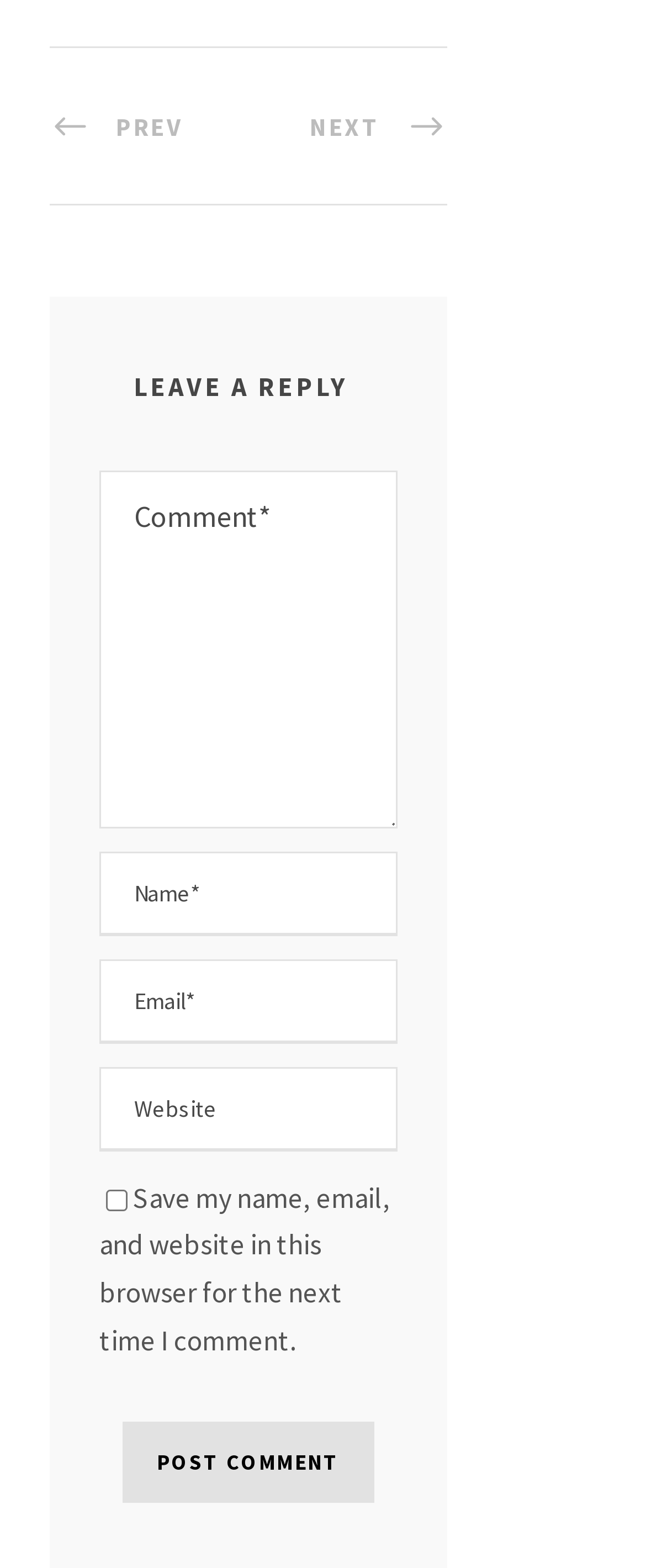Answer the following query concisely with a single word or phrase:
What is the purpose of the textbox with a label 'Comment*'? 

Leave a reply